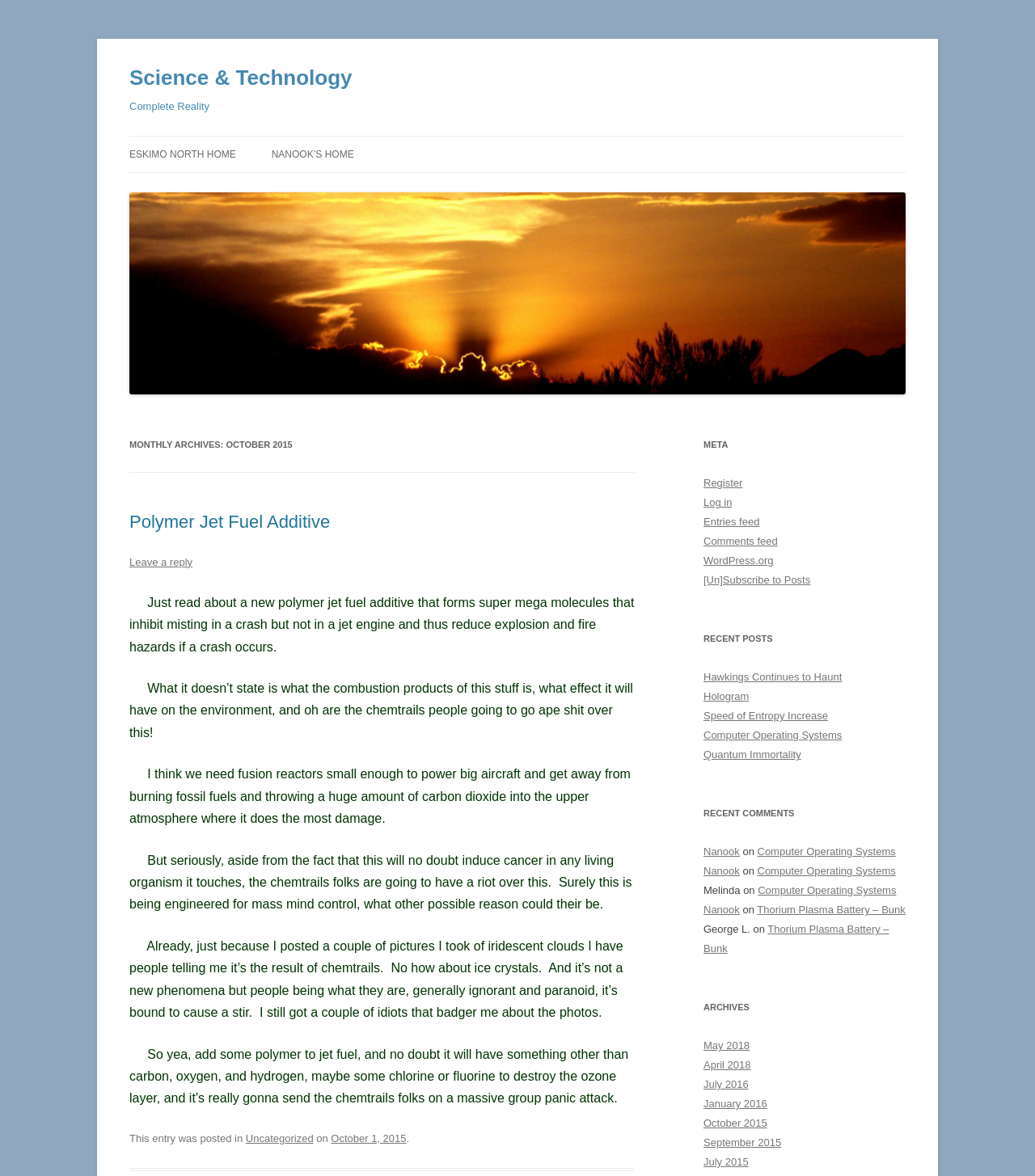Identify the bounding box coordinates of the section that should be clicked to achieve the task described: "Visit The Typical Mom's page".

None